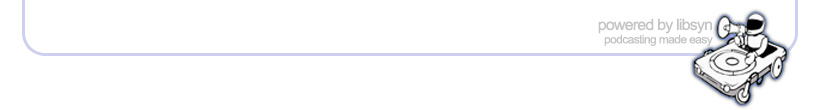Refer to the screenshot and give an in-depth answer to this question: What is the branding associated with the graphic?

The graphic features a caricature of a figure operating a turntable, and the accompanying text reads 'powered by libsyn', indicating that the branding associated with the graphic is Libsyn, a platform known for its podcasting services.